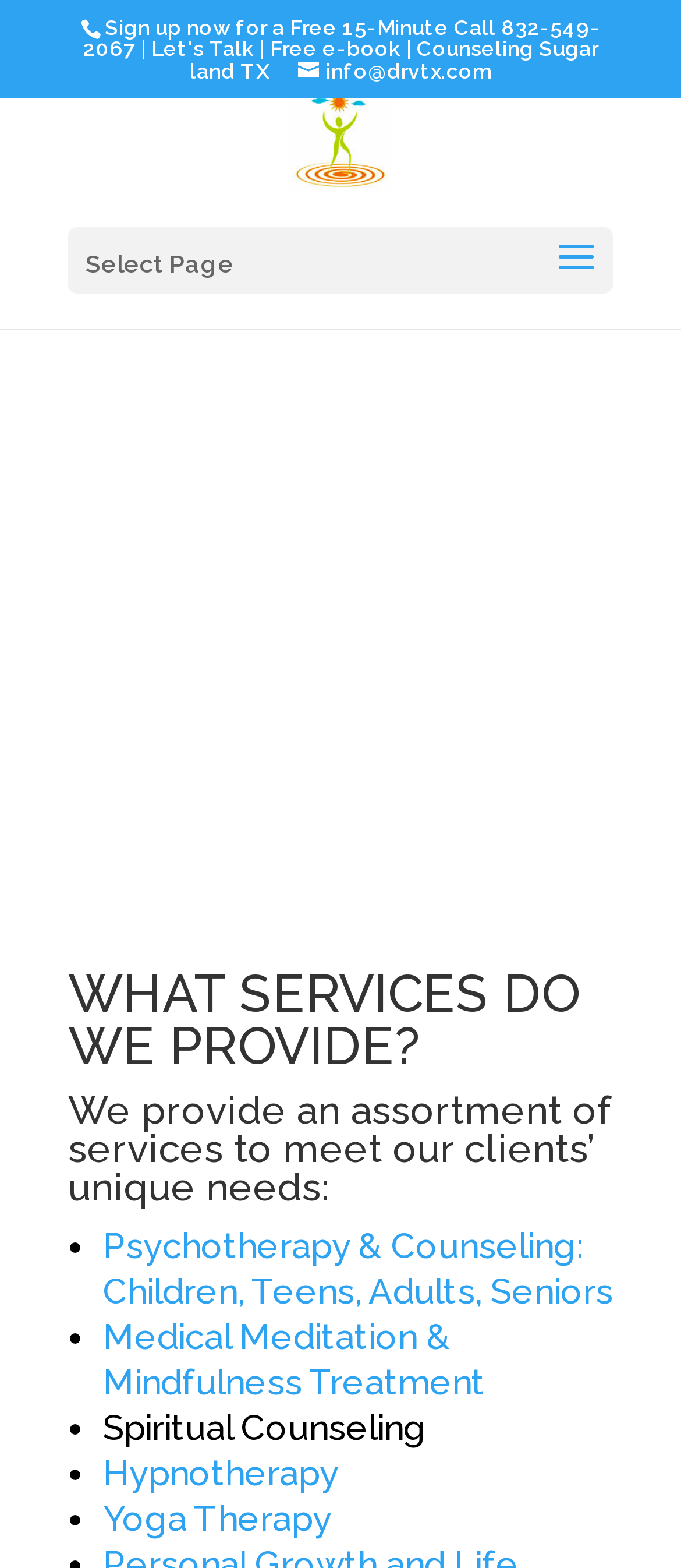Answer the following inquiry with a single word or phrase:
What is the purpose of the 'Sign up now' button?

Free 15-Minute Call